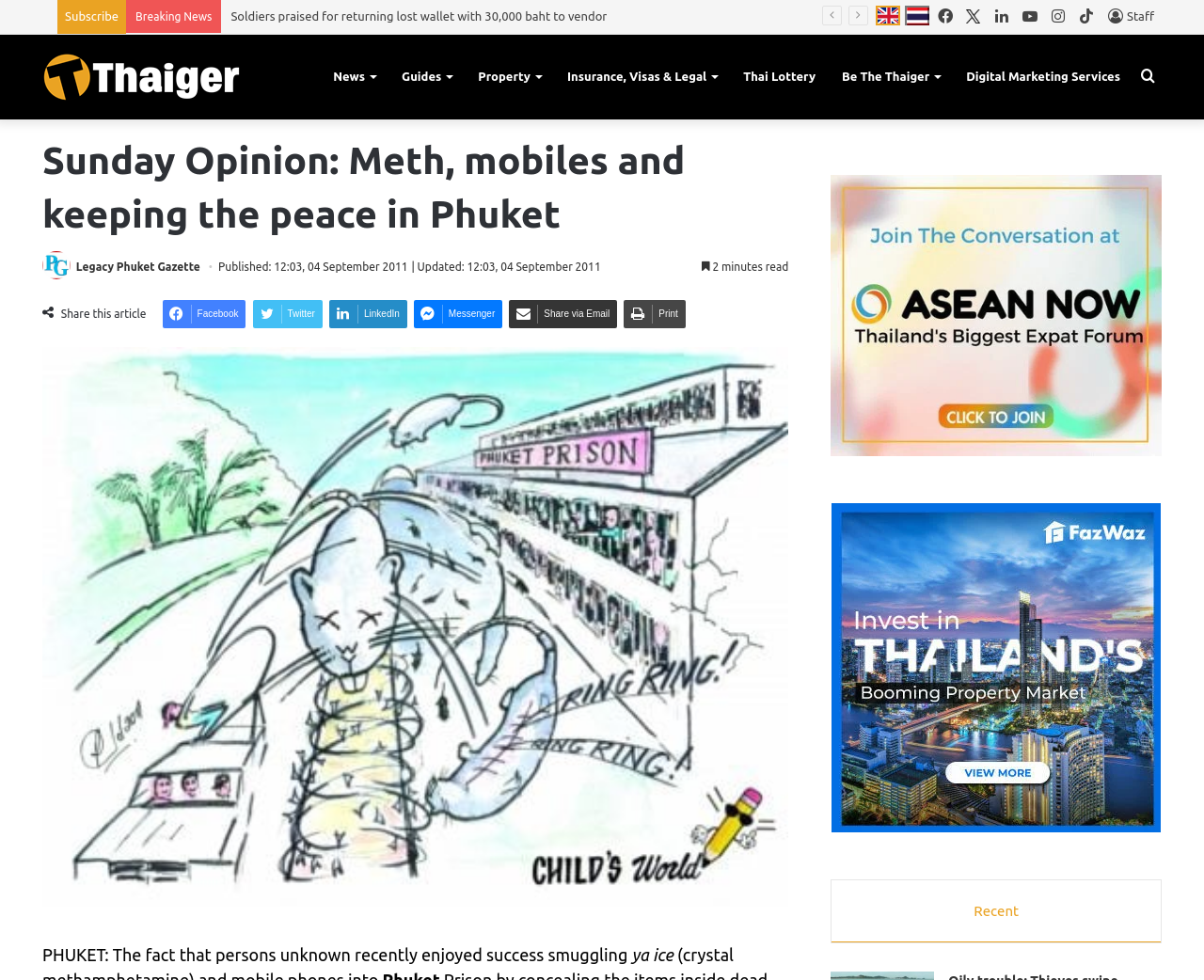Please find the bounding box for the UI element described by: "News".

[0.266, 0.035, 0.323, 0.122]